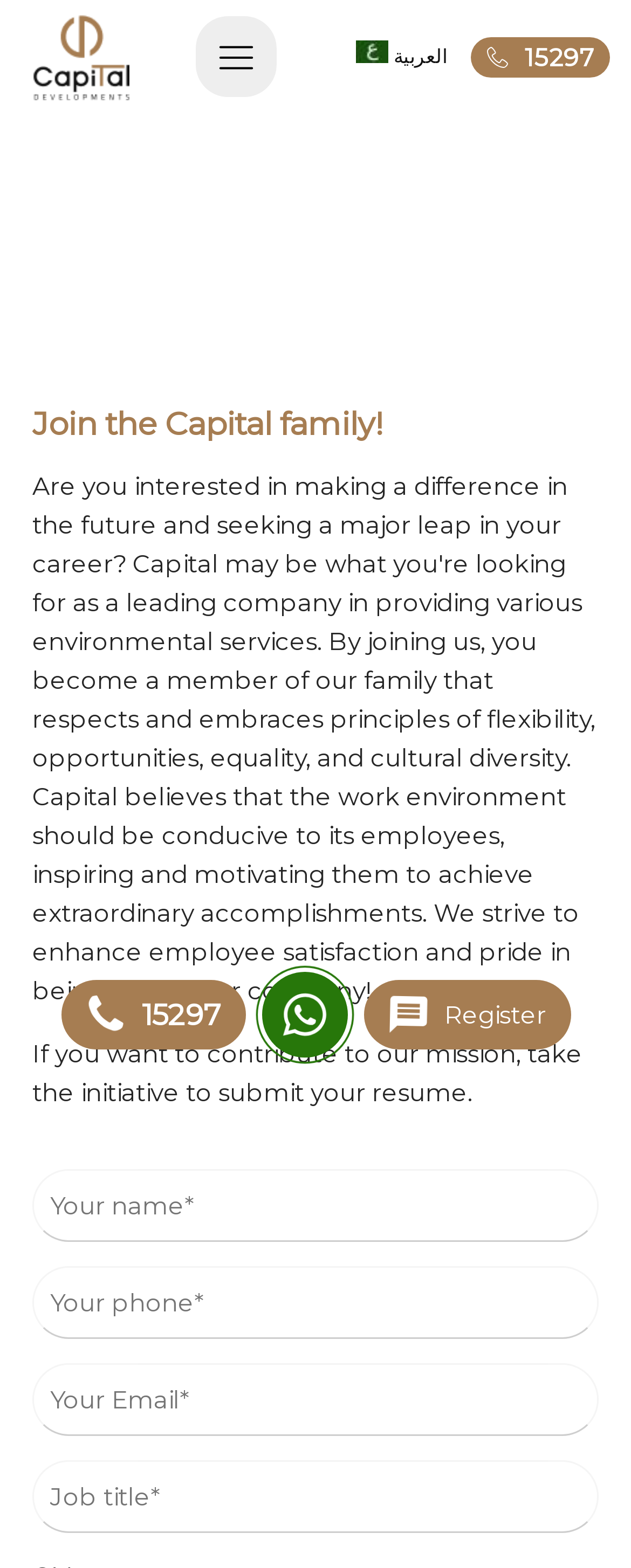What is the purpose of the webpage?
Using the image, give a concise answer in the form of a single word or short phrase.

Job application